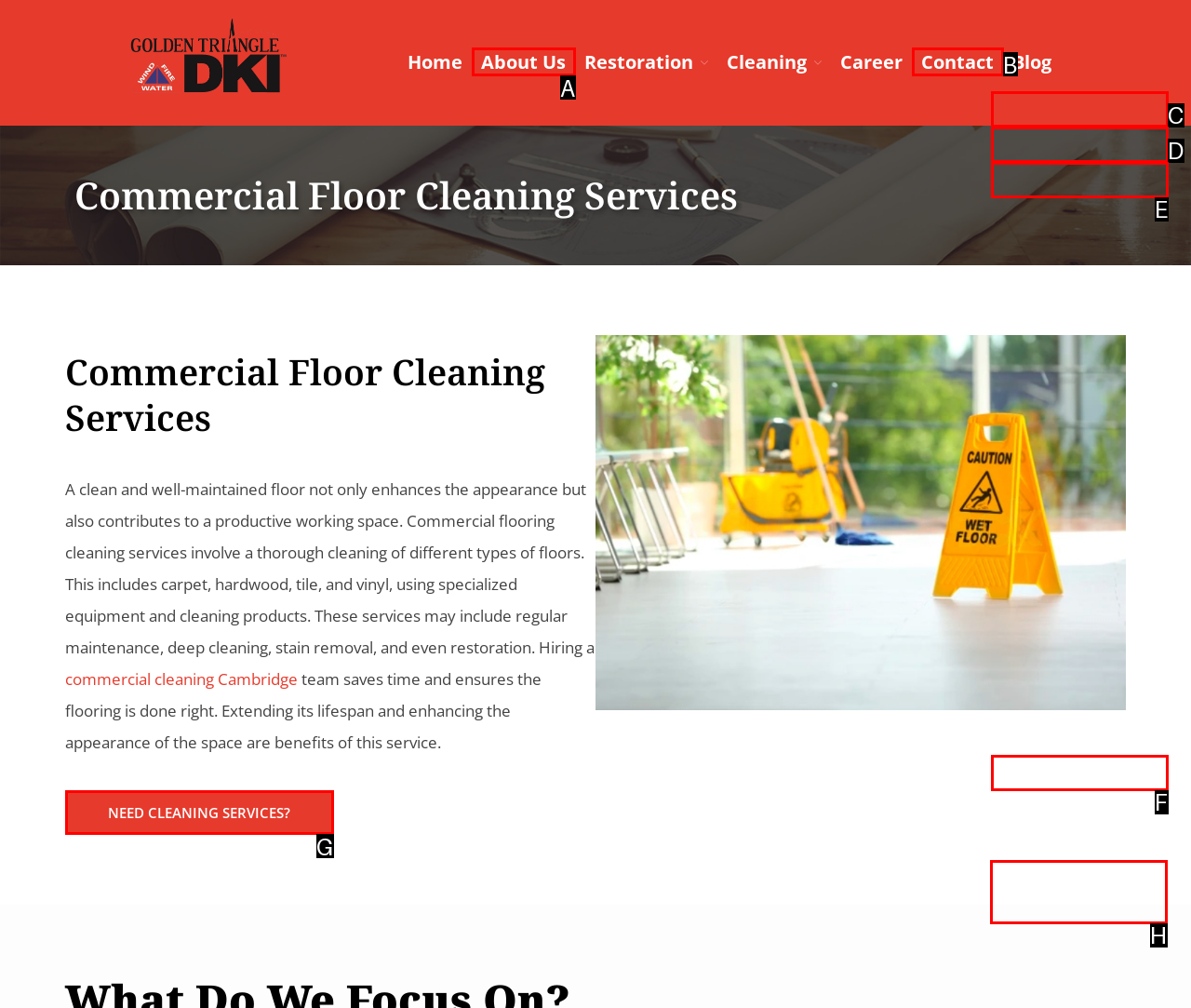Select the HTML element that needs to be clicked to carry out the task: Click on 'Commercial Floor Cleaning Services'
Provide the letter of the correct option.

H